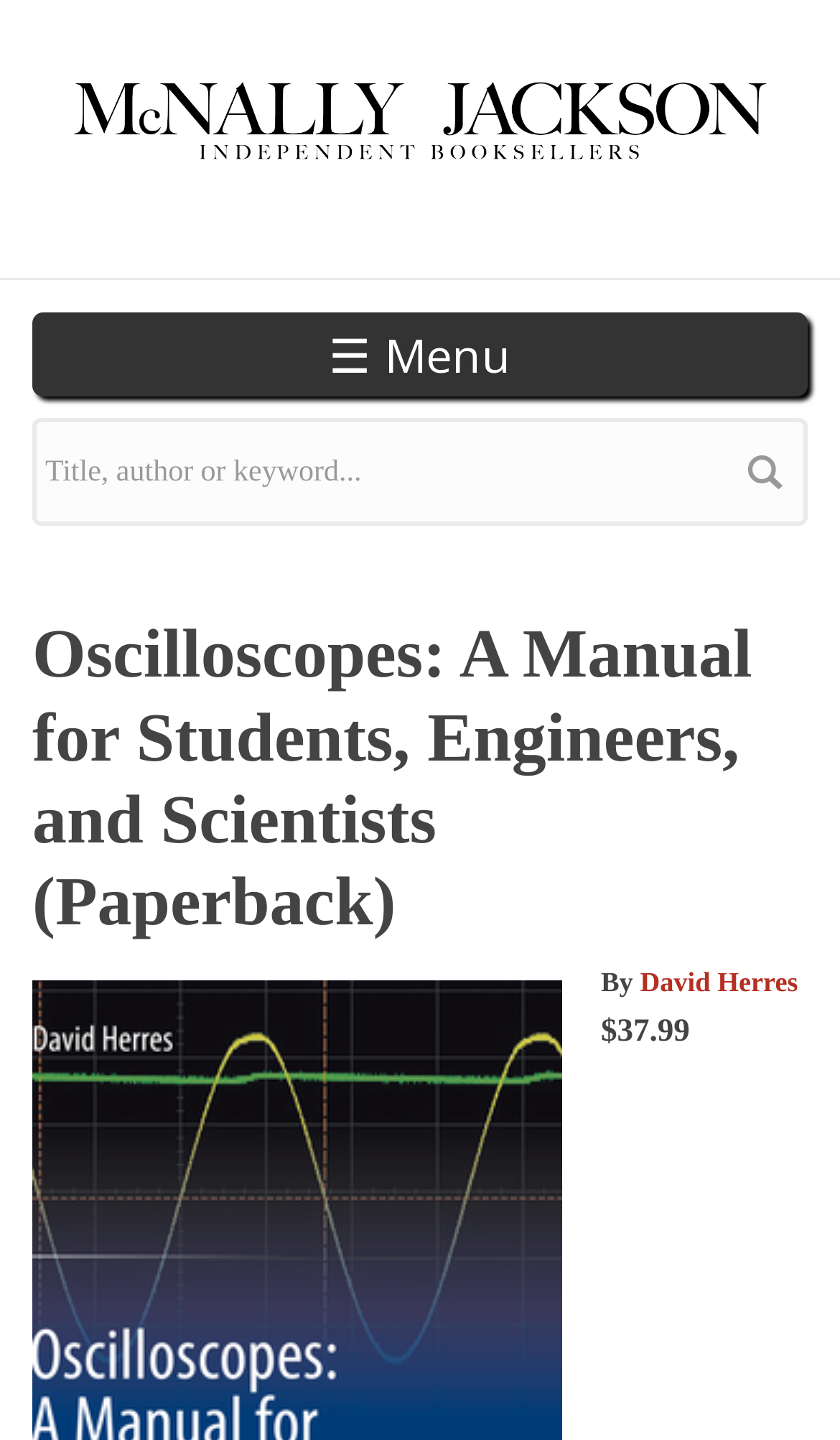Summarize the contents and layout of the webpage in detail.

The webpage is about McNally Jackson Books, an independent bookstore with five New York locations. At the top left corner, there is a link to skip to the main content. Next to it, there is a small McNally Jackson Books logo, which is an image. On the top right corner, there is a menu button with a "☰" icon.

Below the logo, there is a search form with a heading and a text box where users can input their search queries. The search box has a placeholder text "Title, author or keyword...". A search button is located to the right of the text box.

The main content of the page is about a book titled "Oscilloscopes: A Manual for Students, Engineers, and Scientists (Paperback)" by David Herres. The book title is a heading, and below it, there is a link to the book's cover image. The author's name, David Herres, is also a link. The book's price, $37.99, is displayed below the author's name.